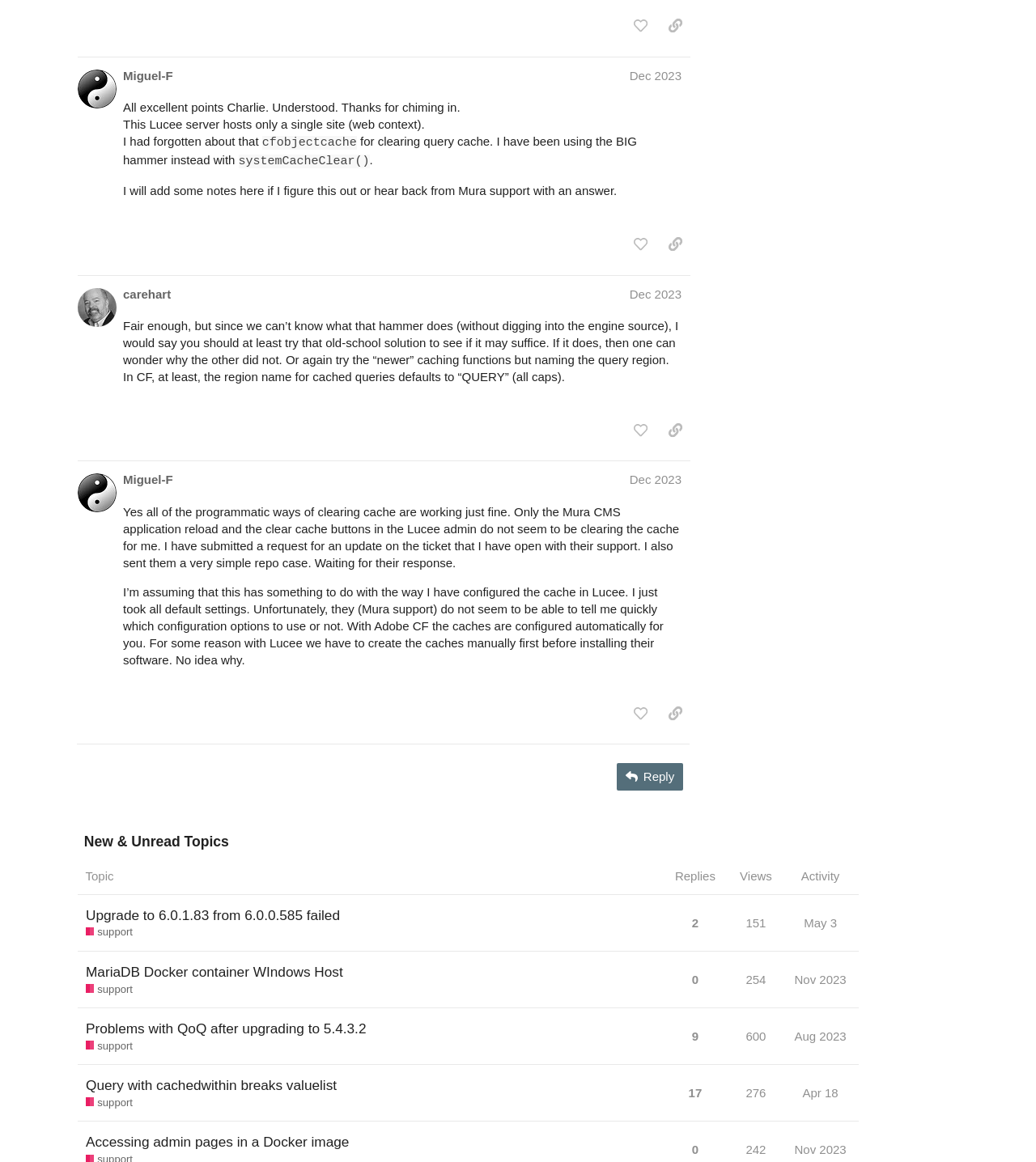Find the bounding box coordinates of the clickable area required to complete the following action: "sort by replies".

[0.642, 0.738, 0.7, 0.77]